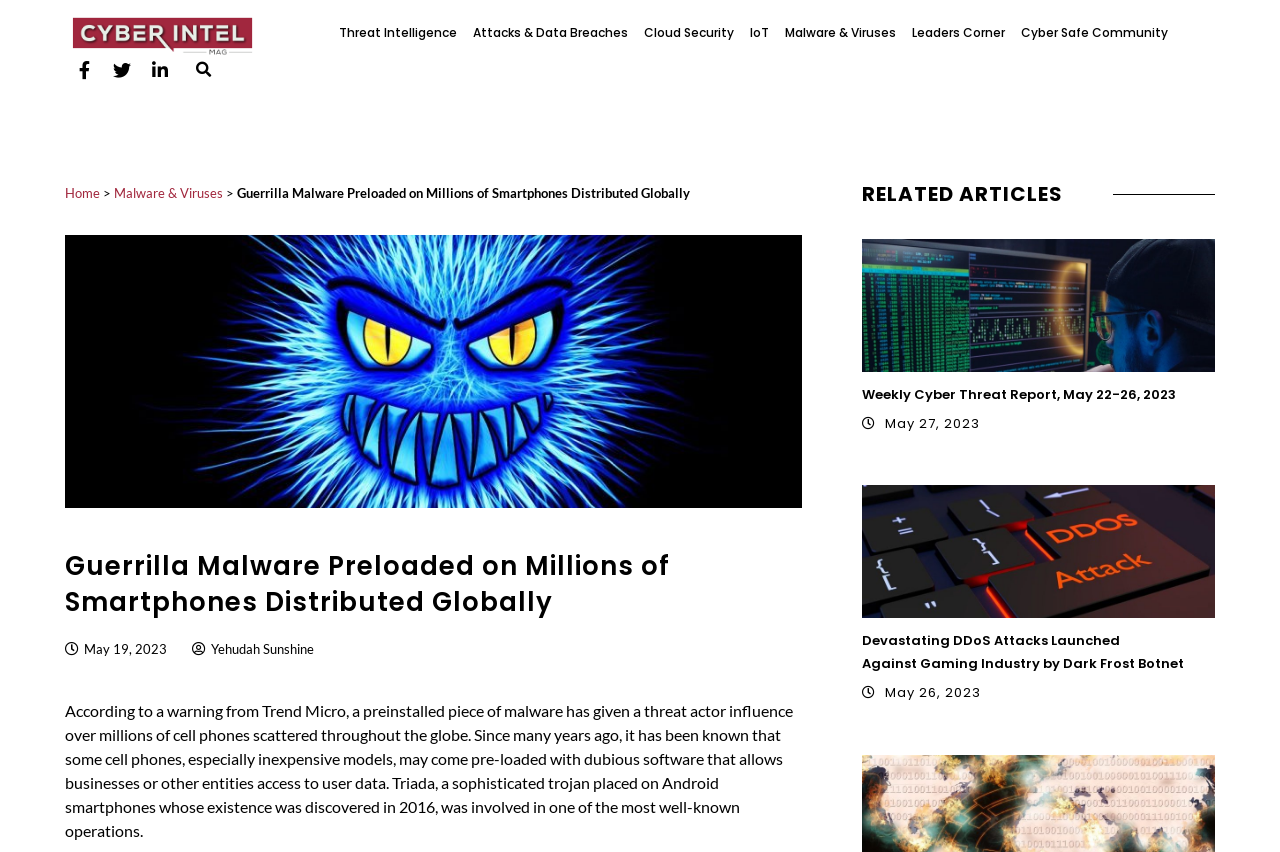How many related articles are shown on this webpage? Using the information from the screenshot, answer with a single word or phrase.

2